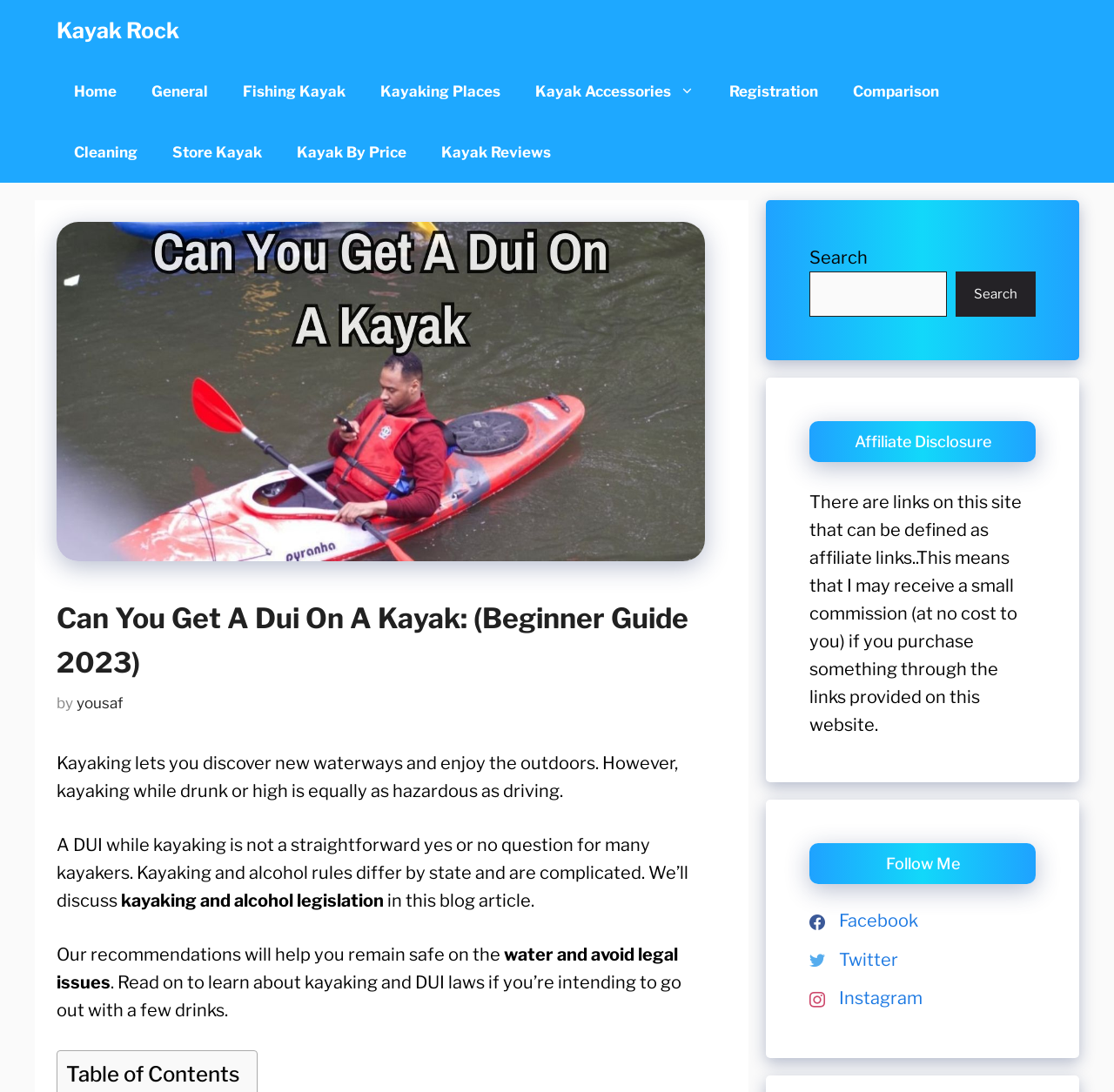Please provide the bounding box coordinates for the element that needs to be clicked to perform the following instruction: "Search for something". The coordinates should be given as four float numbers between 0 and 1, i.e., [left, top, right, bottom].

[0.727, 0.249, 0.85, 0.29]